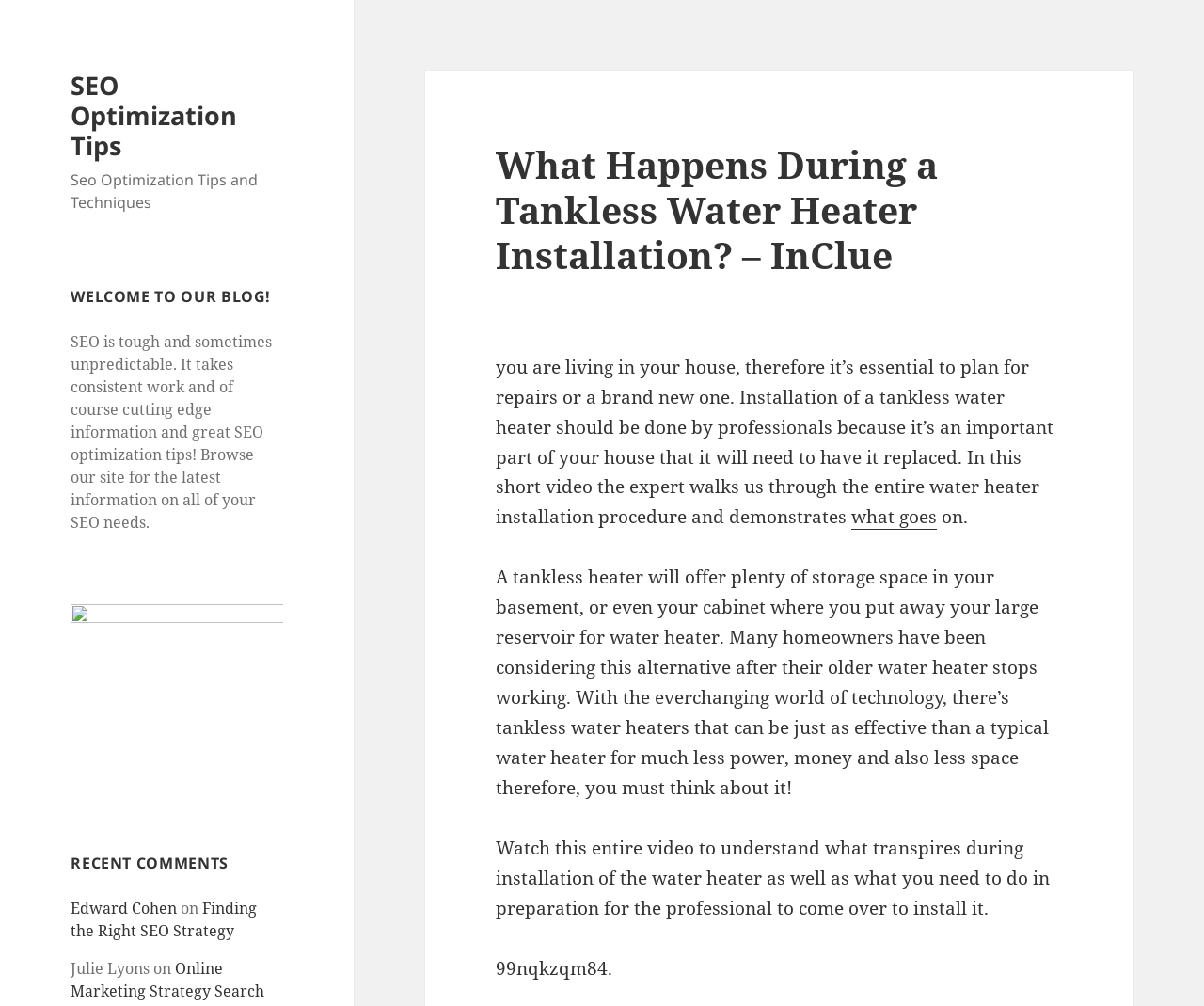Observe the image and answer the following question in detail: What is the benefit of tankless water heaters?

According to the webpage, tankless water heaters can be just as effective as traditional water heaters but use less power, money, and space, making them a more efficient and convenient option for homeowners.